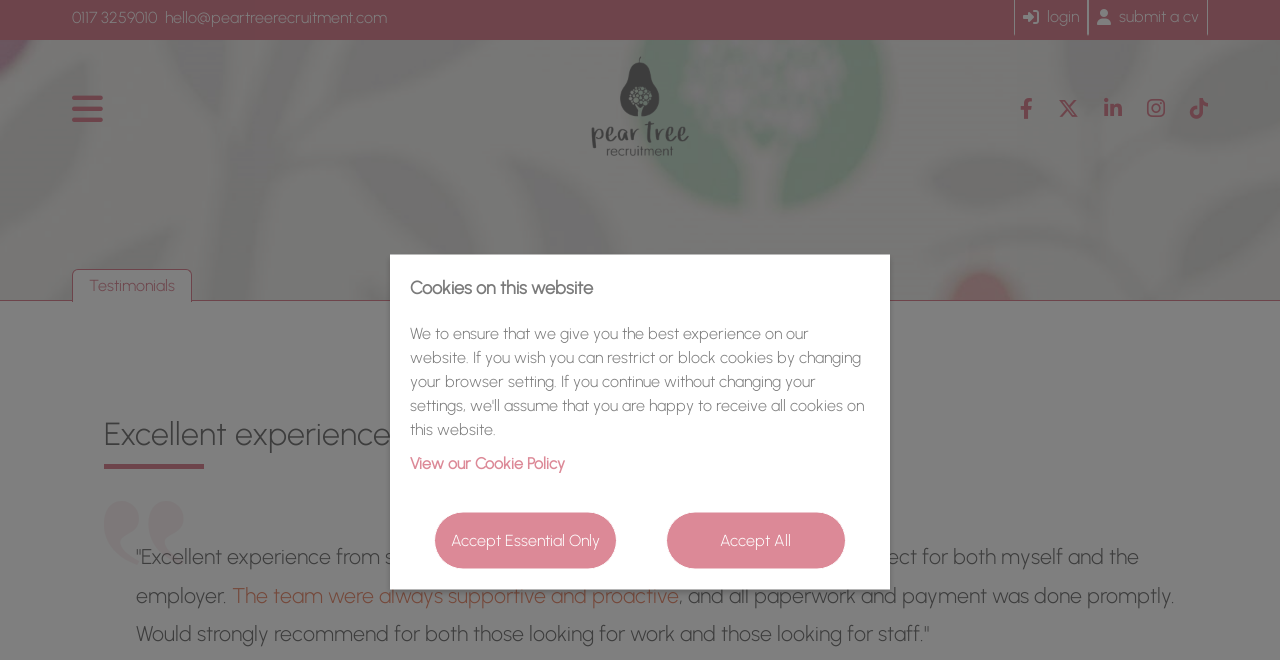What is the company name mentioned on the webpage?
Please respond to the question with a detailed and informative answer.

I found the company name by looking at the links in the header section, specifically the one with the text 'Pear Tree Recruitment' and an associated image with the same name.